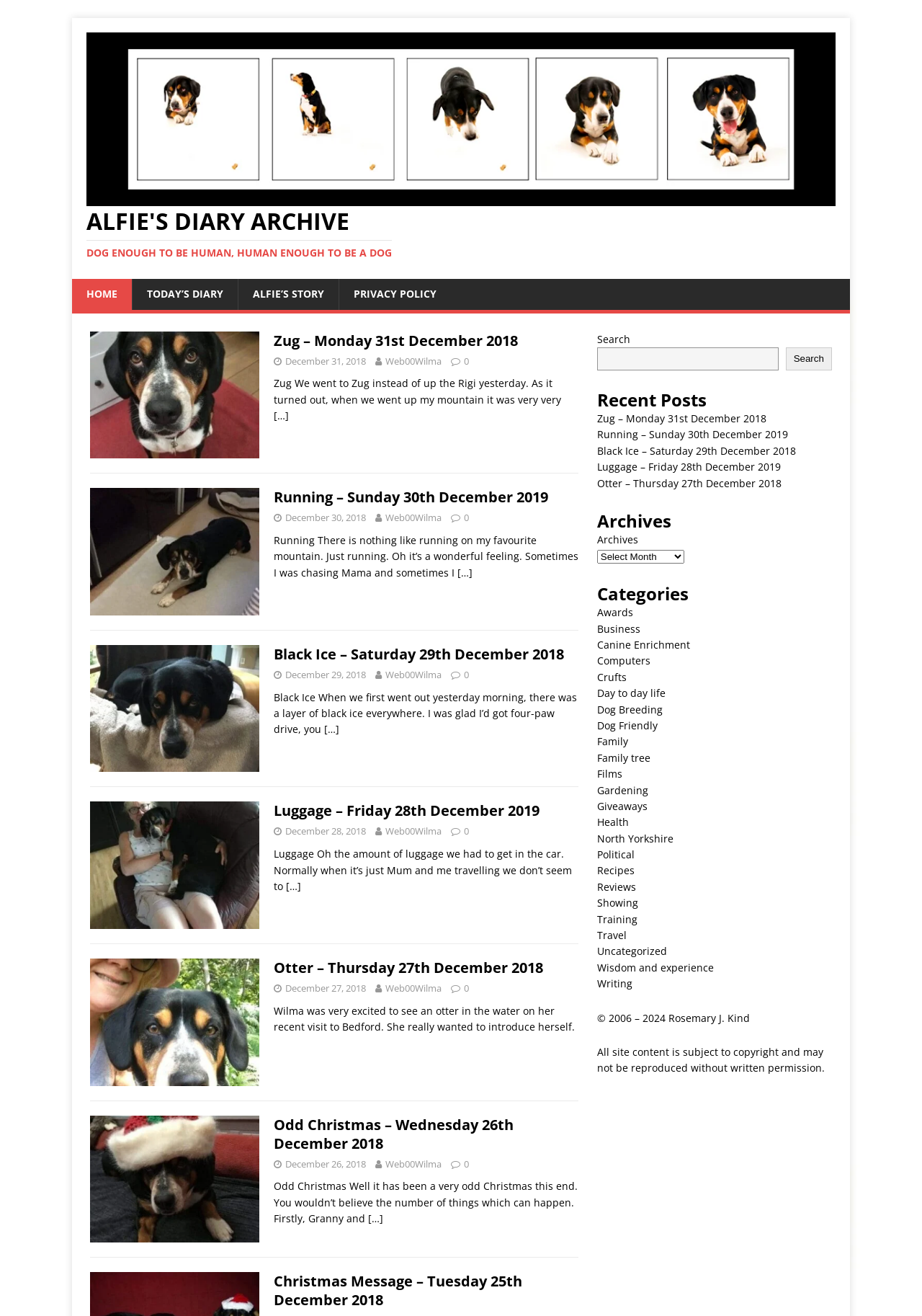Bounding box coordinates must be specified in the format (top-left x, top-left y, bottom-right x, bottom-right y). All values should be floating point numbers between 0 and 1. What are the bounding box coordinates of the UI element described as: Day to day life

[0.647, 0.521, 0.722, 0.532]